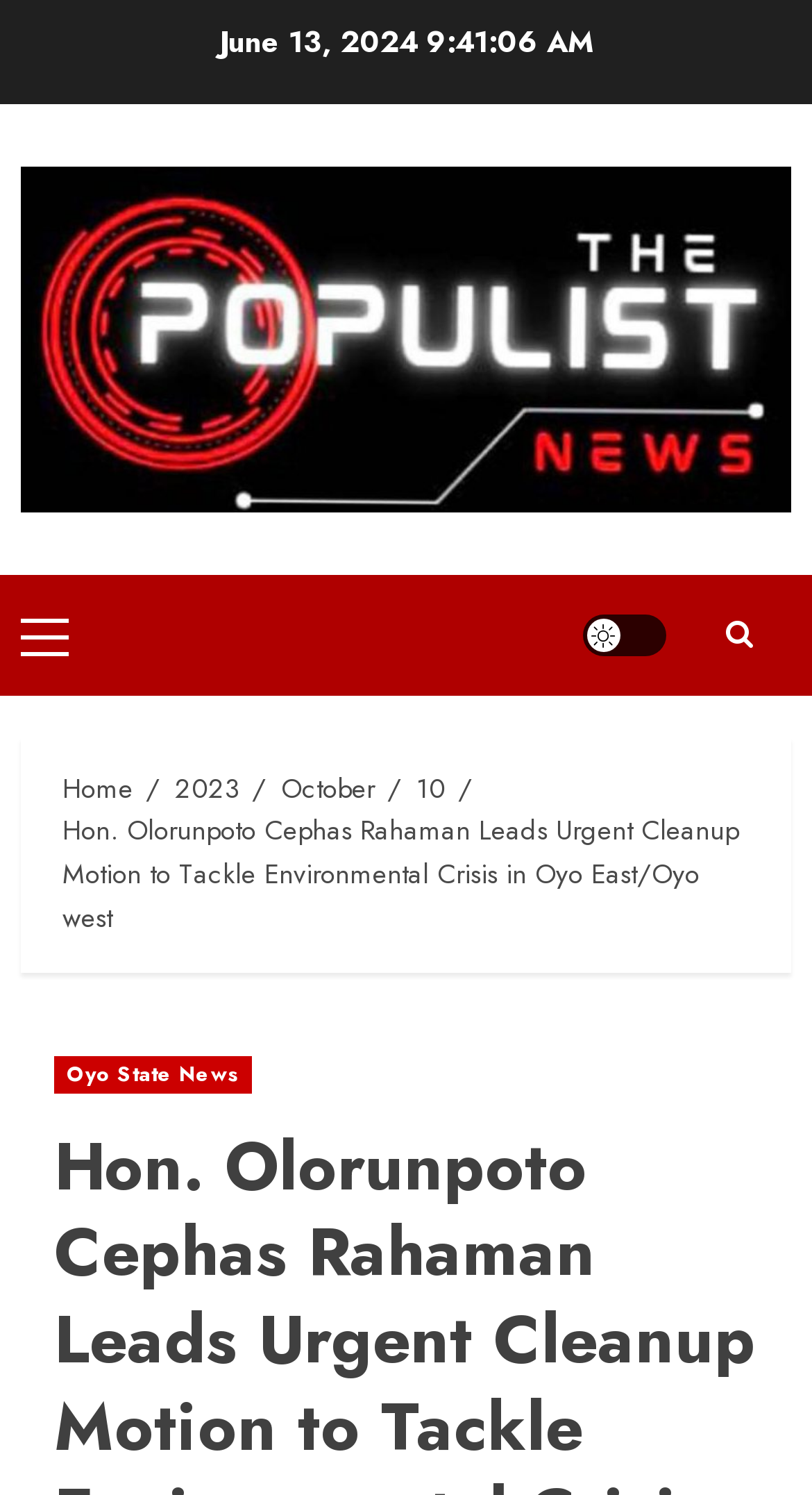What is the category of the news article?
Could you answer the question in a detailed manner, providing as much information as possible?

I found the category of the news article by looking at the links at the bottom of the webpage, where it says 'Oyo State News'.